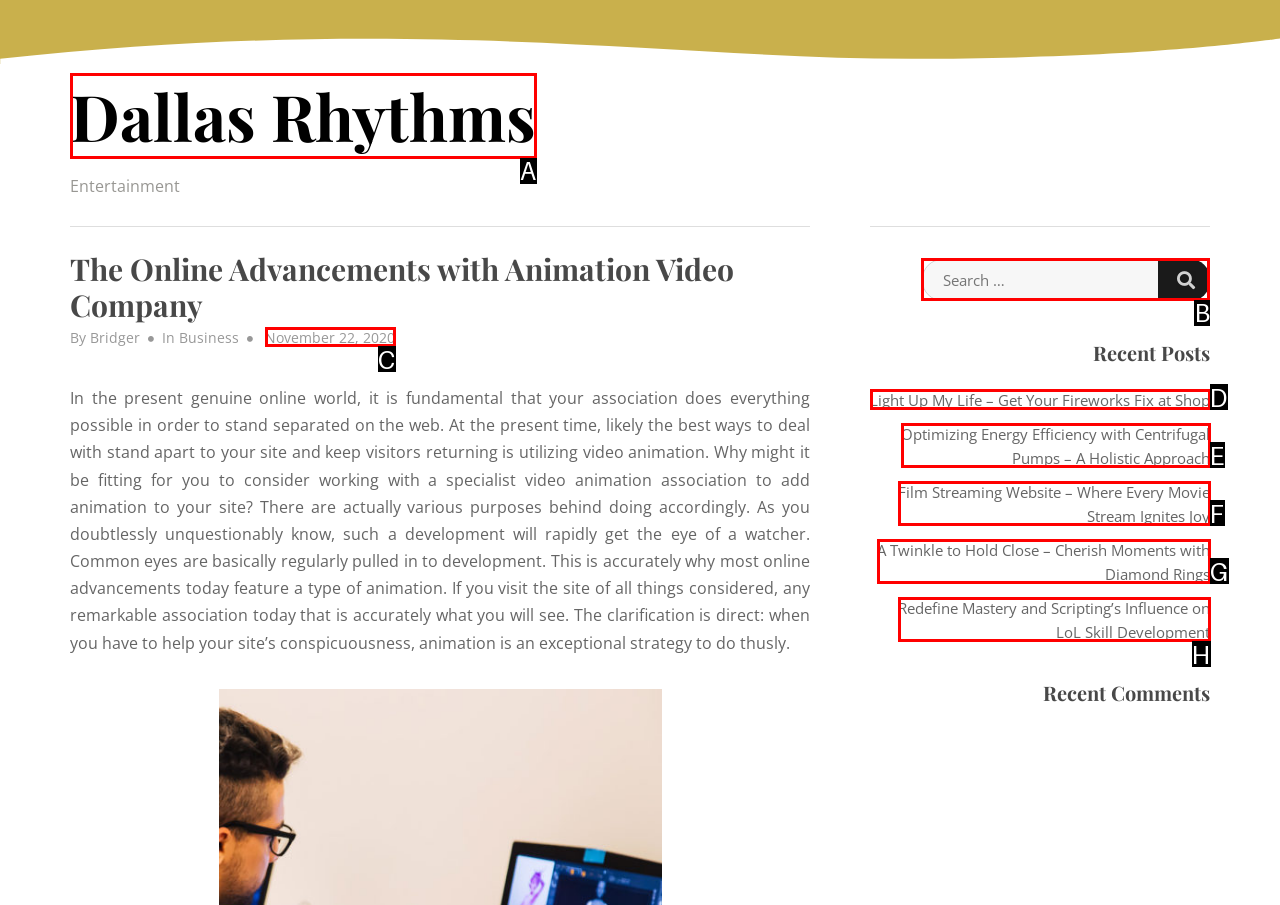Tell me the letter of the UI element to click in order to accomplish the following task: Search for something
Answer with the letter of the chosen option from the given choices directly.

B